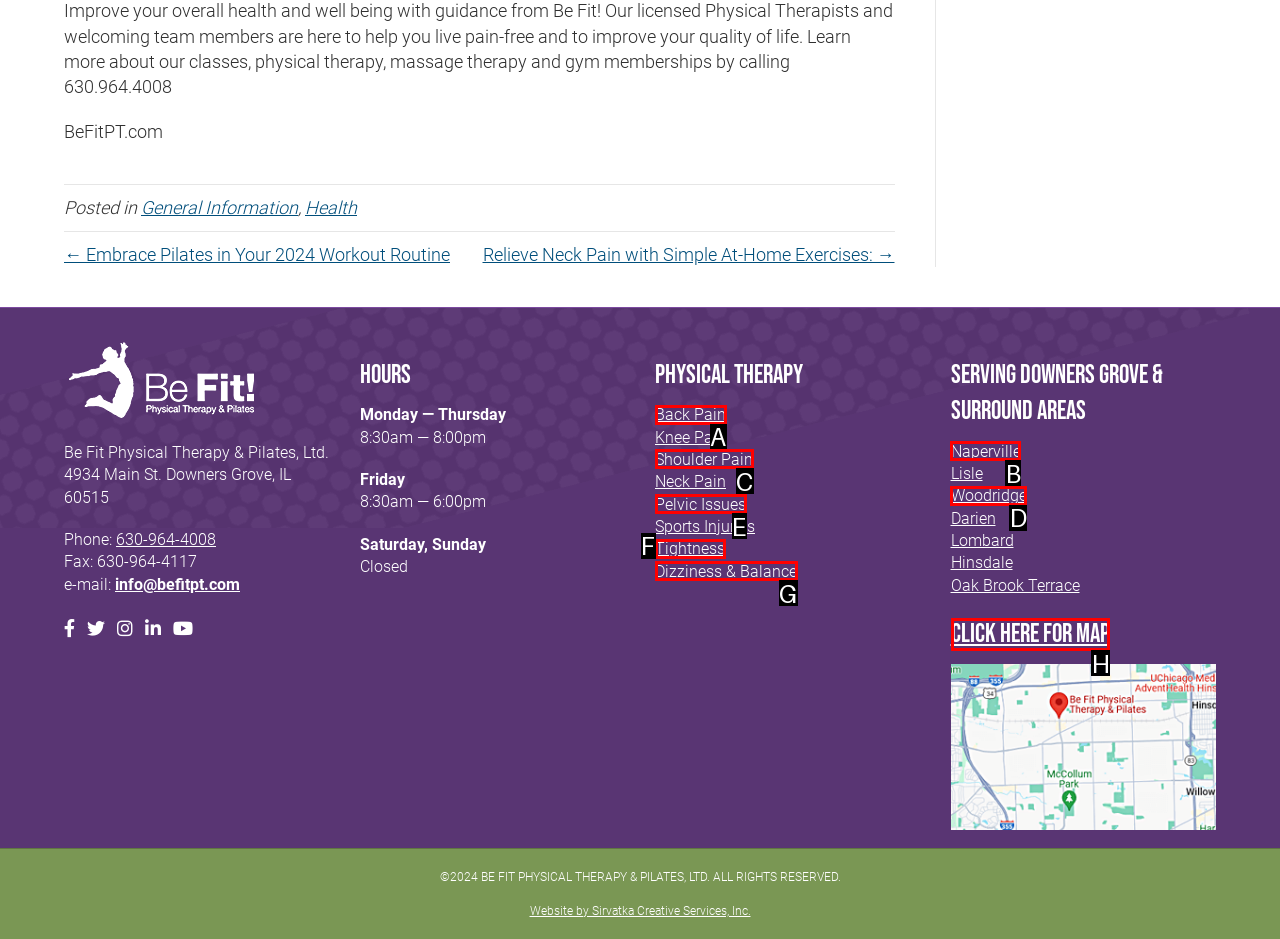For the instruction: View the map, which HTML element should be clicked?
Respond with the letter of the appropriate option from the choices given.

H